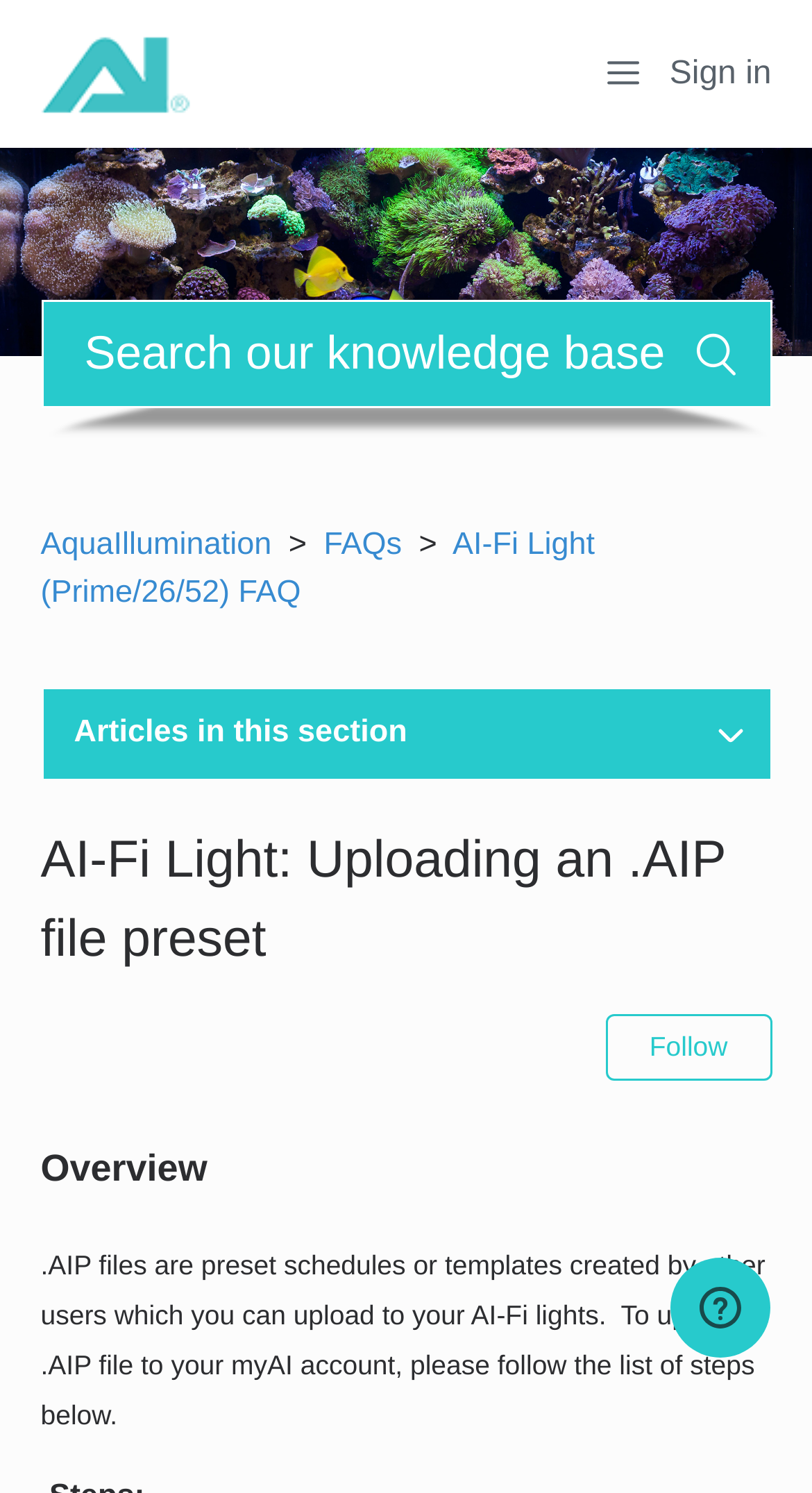What is the section below the search bar?
Answer the question with a thorough and detailed explanation.

By analyzing the webpage structure, the section below the search bar contains links to 'AquaIllumination', 'FAQs', and 'AI-Fi Light (Prime/26/52) FAQ'. This suggests that the section is a navigation menu providing links to related topics.